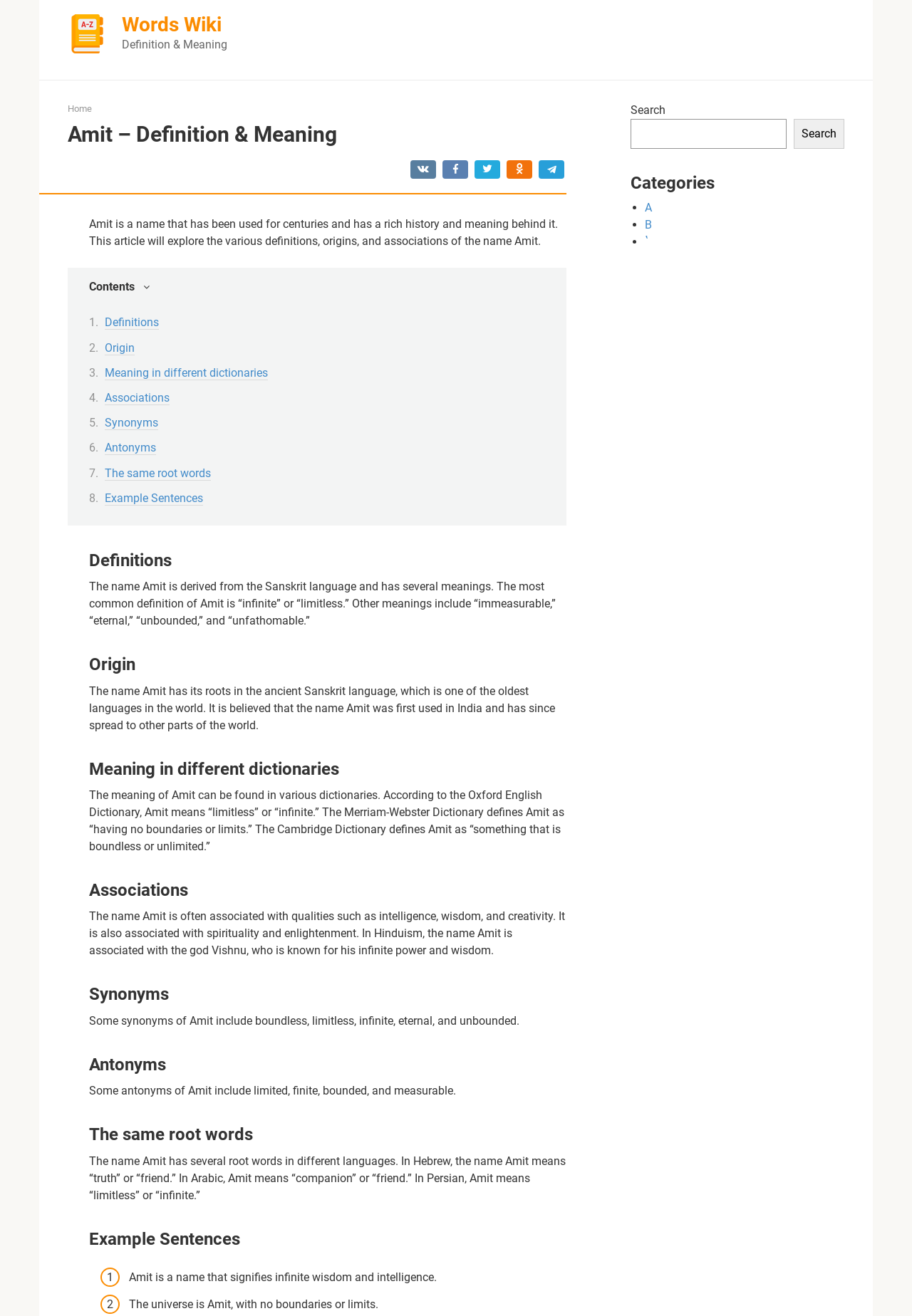Please identify the bounding box coordinates of the element on the webpage that should be clicked to follow this instruction: "View the 'Definitions' section". The bounding box coordinates should be given as four float numbers between 0 and 1, formatted as [left, top, right, bottom].

[0.098, 0.419, 0.621, 0.433]